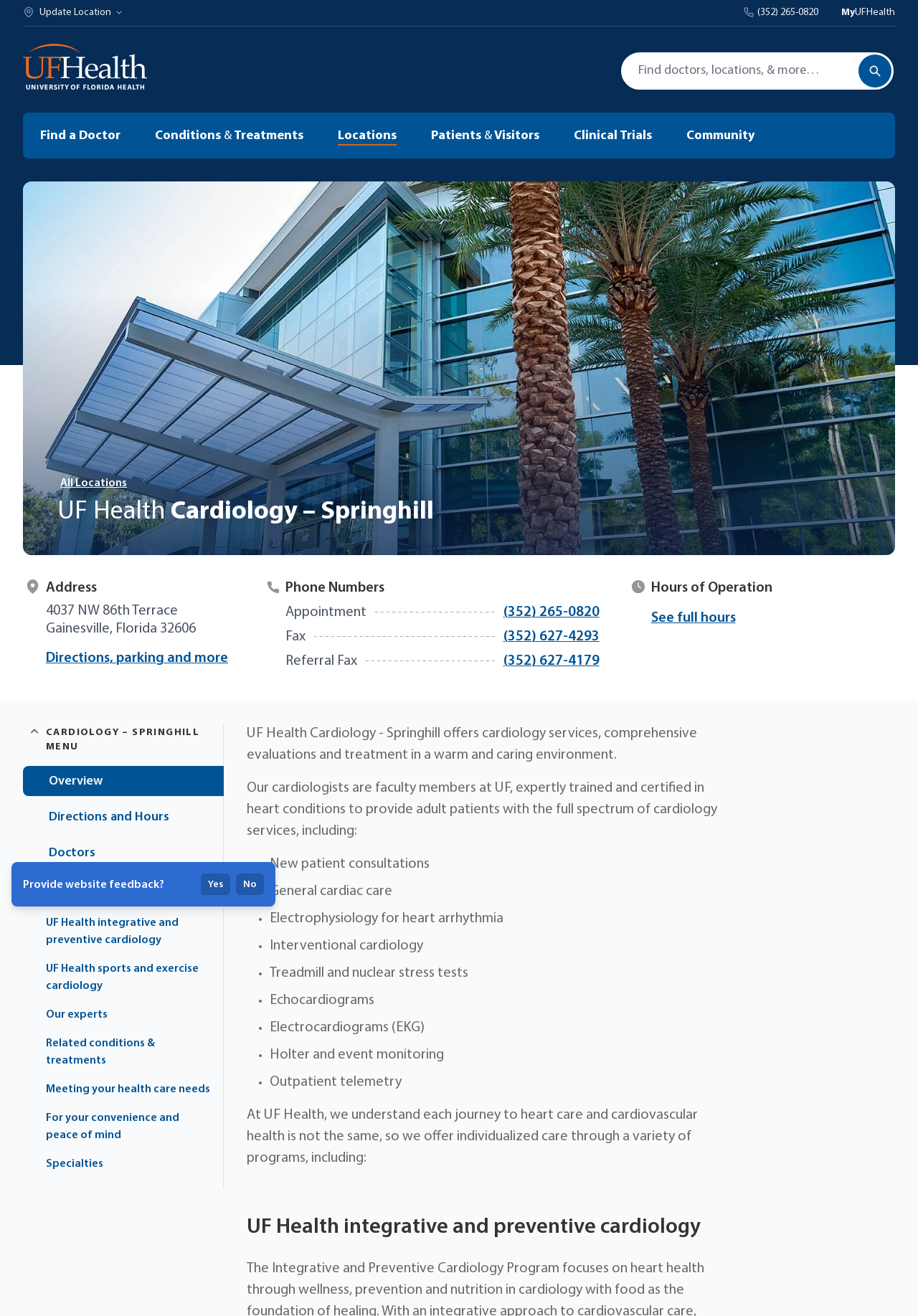Show the bounding box coordinates of the region that should be clicked to follow the instruction: "Call the appointment number."

[0.548, 0.46, 0.653, 0.471]